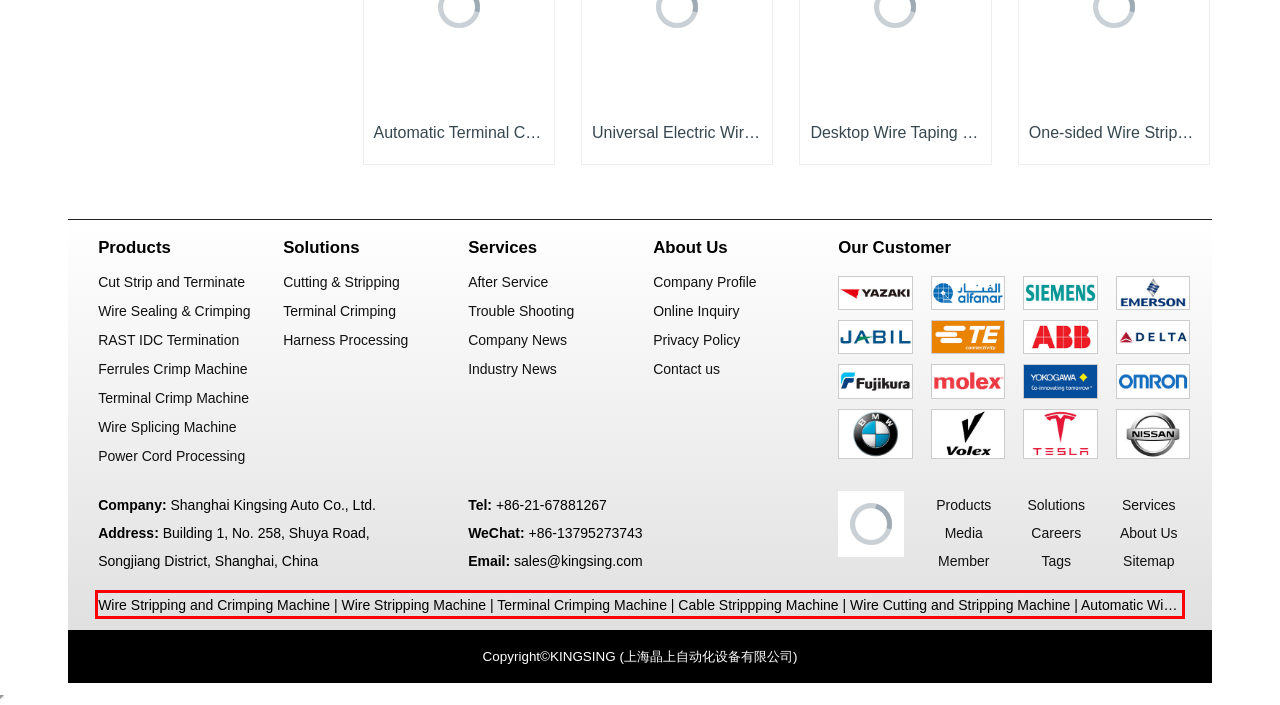Using the provided screenshot of a webpage, recognize the text inside the red rectangle bounding box by performing OCR.

Wire Stripping and Crimping Machine | Wire Stripping Machine | Terminal Crimping Machine | Cable Strippping Machine | Wire Cutting and Stripping Machine | Automatic Wire Crimping Machine | Wire Stripping and Tinning Machine